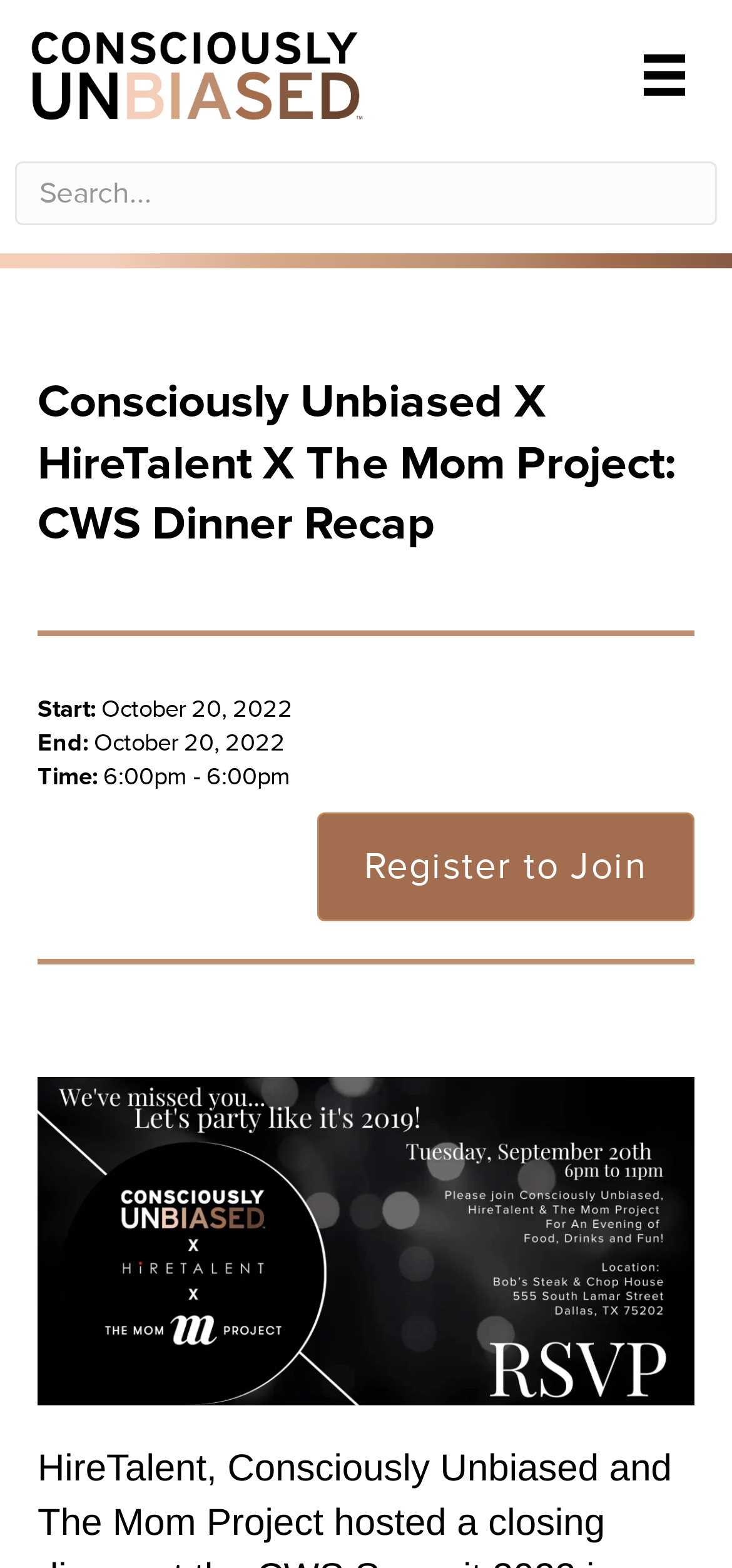What is the text on the link below the event details?
Refer to the image and give a detailed answer to the query.

I found the text on the link by looking at the link element below the event details heading. The text on the link is 'Register to Join', which suggests that it is a call-to-action to register for the event.